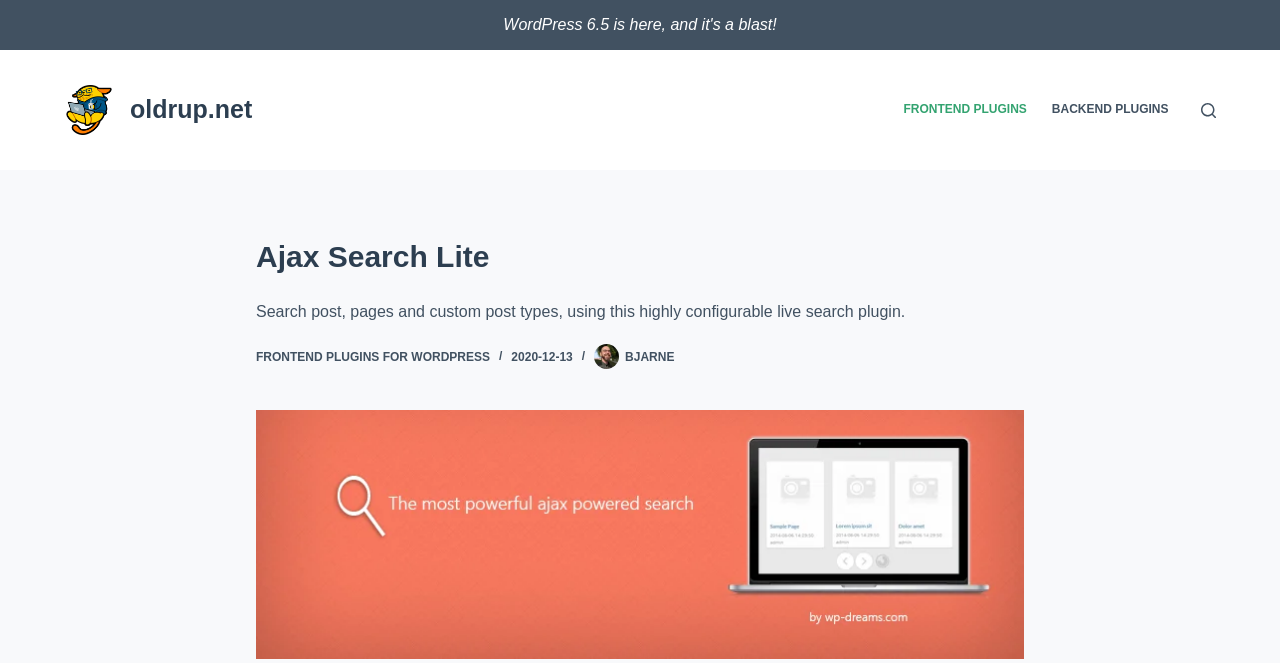Find the bounding box coordinates of the element to click in order to complete this instruction: "Visit the oldrup.net homepage". The bounding box coordinates must be four float numbers between 0 and 1, denoted as [left, top, right, bottom].

[0.102, 0.144, 0.197, 0.186]